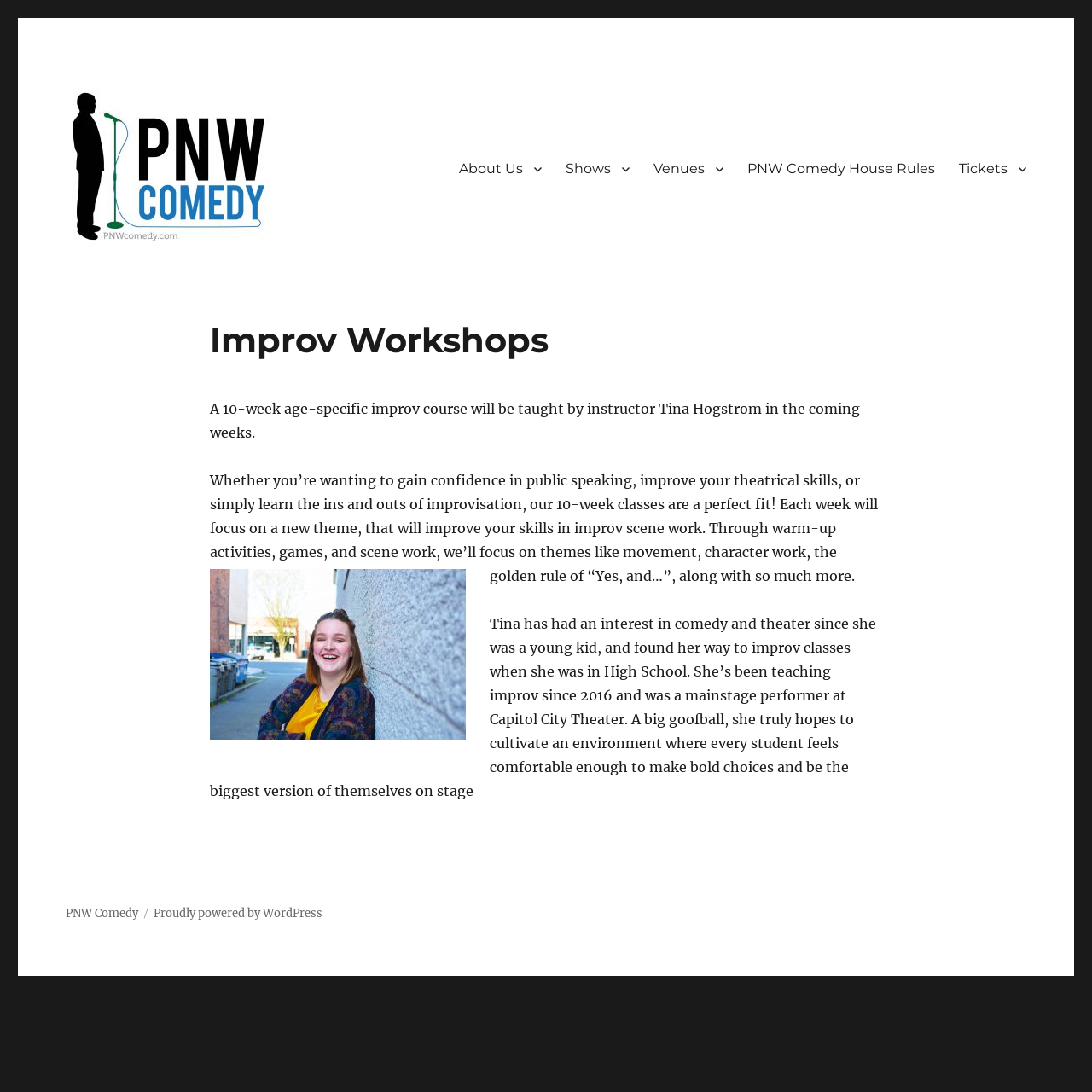What is the name of the instructor teaching the improv course?
Please give a well-detailed answer to the question.

I found the answer by looking at the article section of the webpage, where it mentions 'instructor Tina Hogstrom' in the context of teaching a 10-week age-specific improv course.